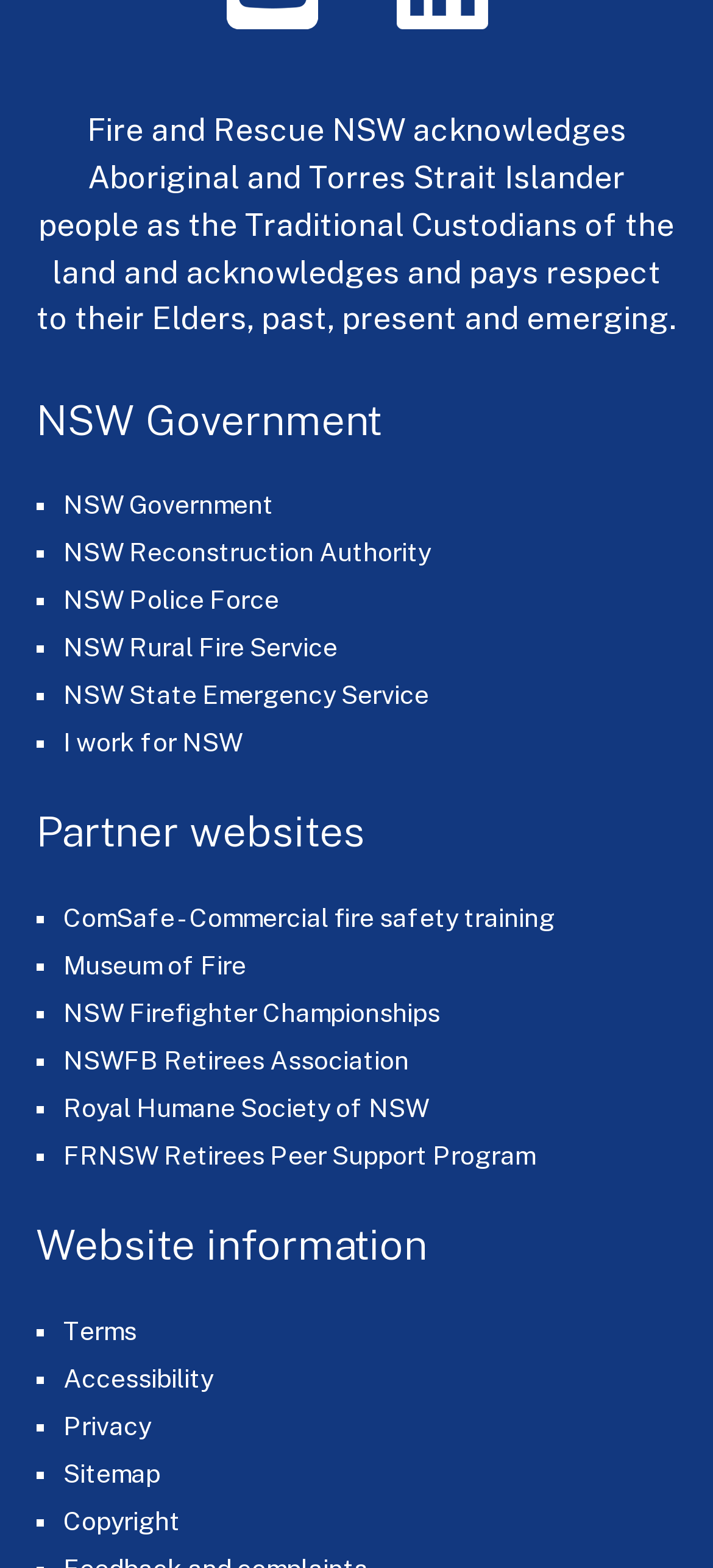Using the description "I work for NSW", predict the bounding box of the relevant HTML element.

[0.088, 0.464, 0.34, 0.483]